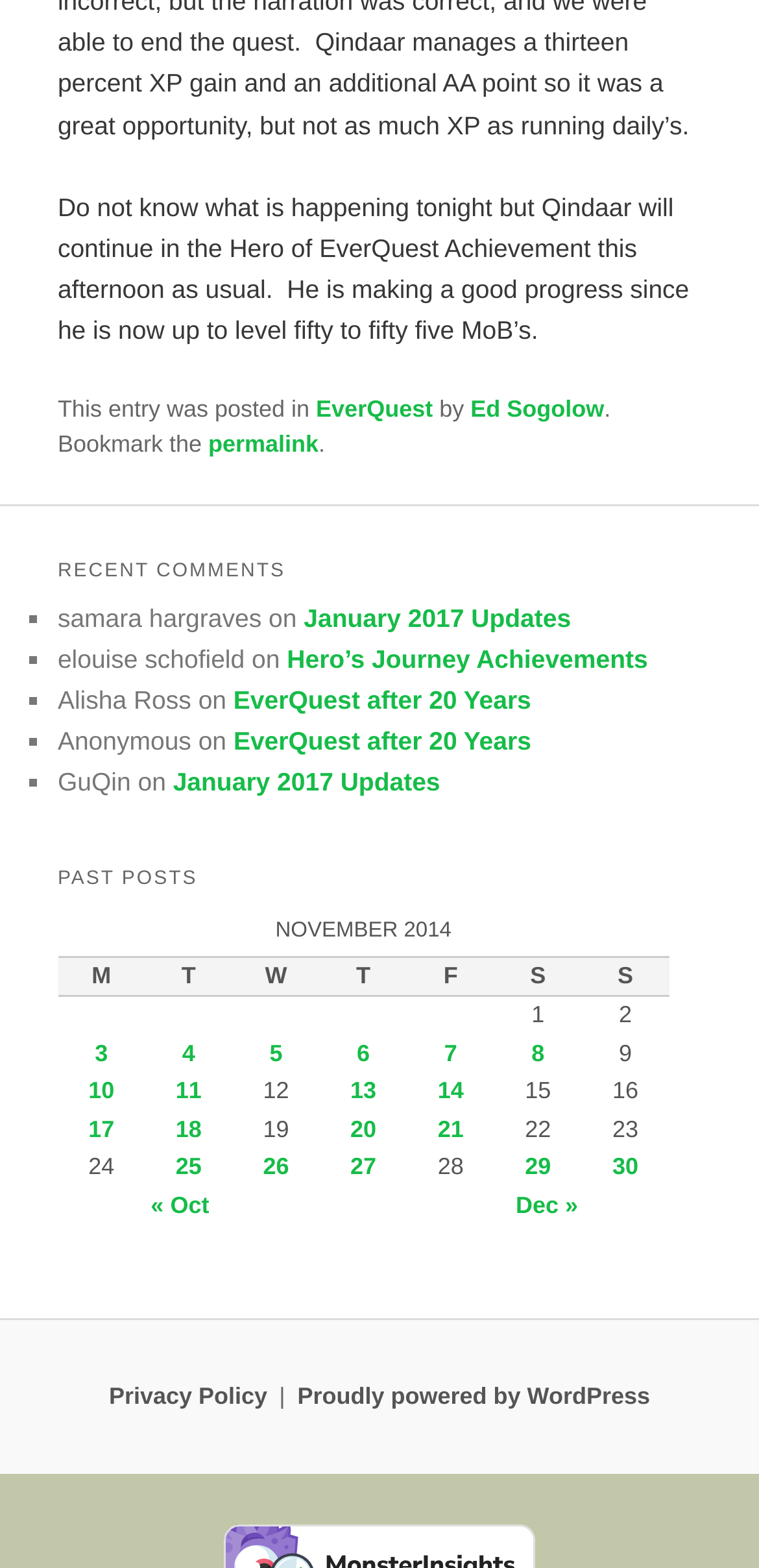Please analyze the image and give a detailed answer to the question:
What is the title of the post commented by samara hargraves?

The answer can be found in the recent comments section, where samara hargraves commented on the post titled 'January 2017 Updates'.